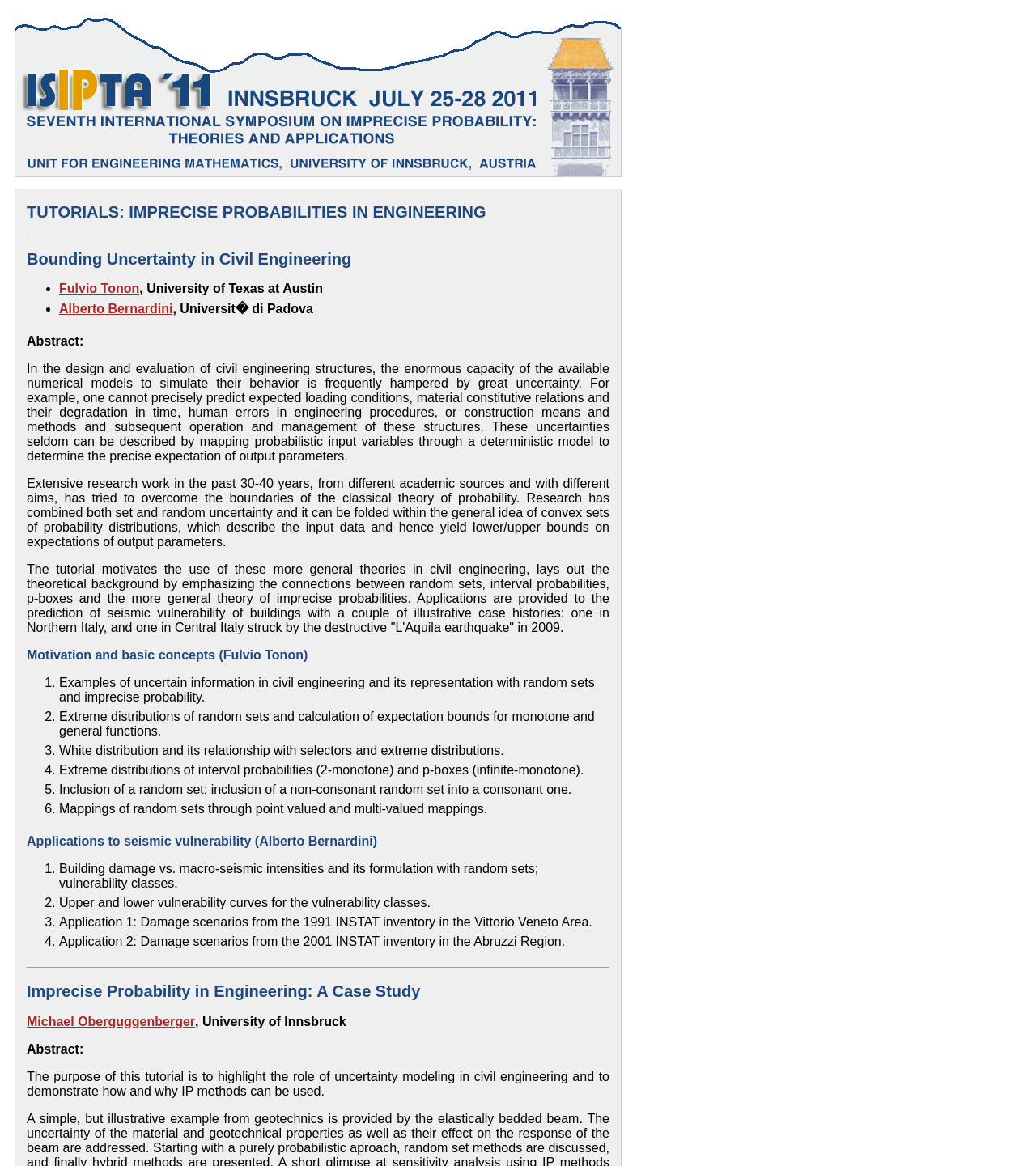Identify the bounding box coordinates of the HTML element based on this description: "Michael Oberguggenberger".

[0.026, 0.87, 0.188, 0.882]